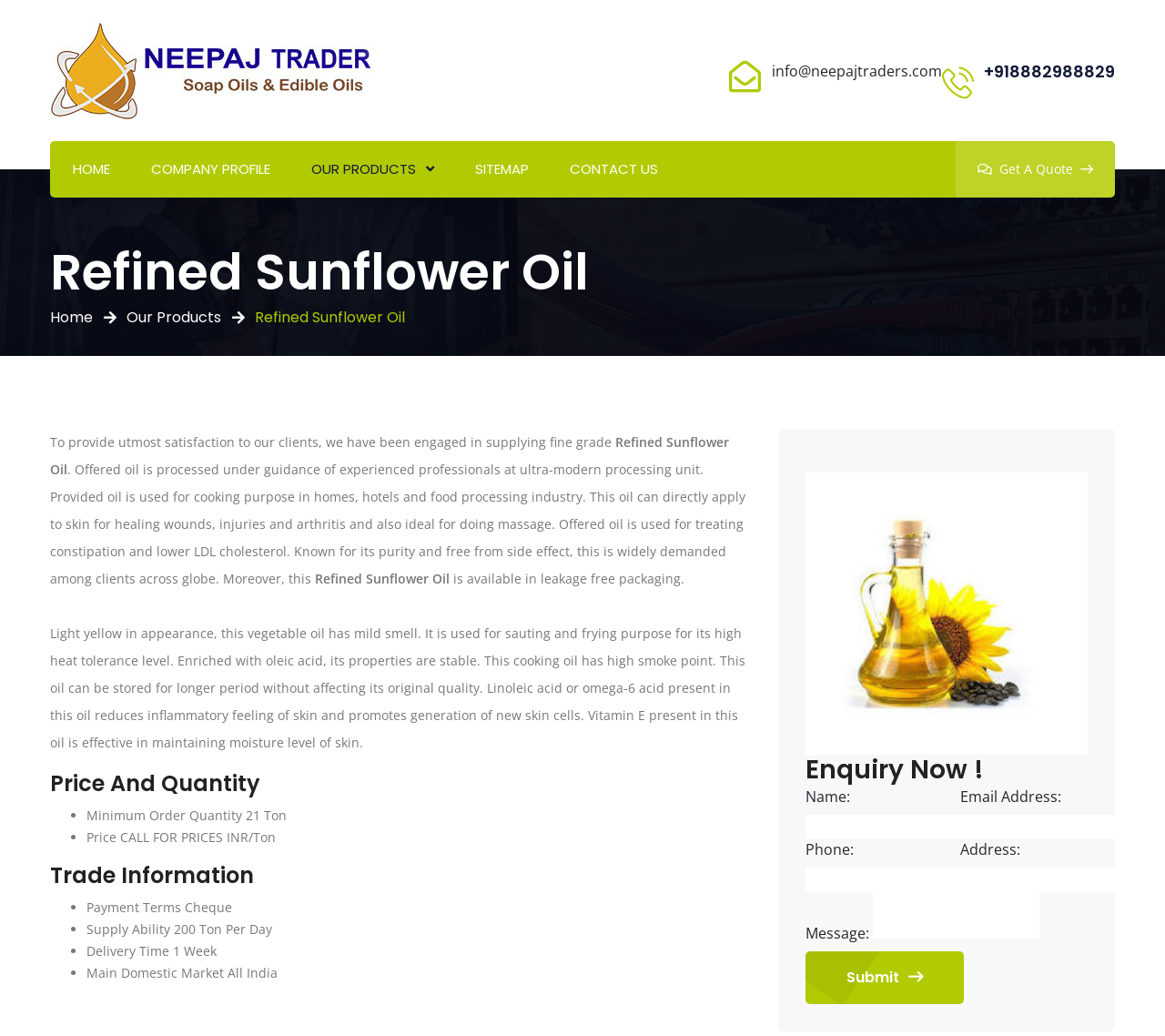Provide the bounding box coordinates of the HTML element described by the text: "Home". The coordinates should be in the format [left, top, right, bottom] with values between 0 and 1.

[0.062, 0.136, 0.095, 0.191]